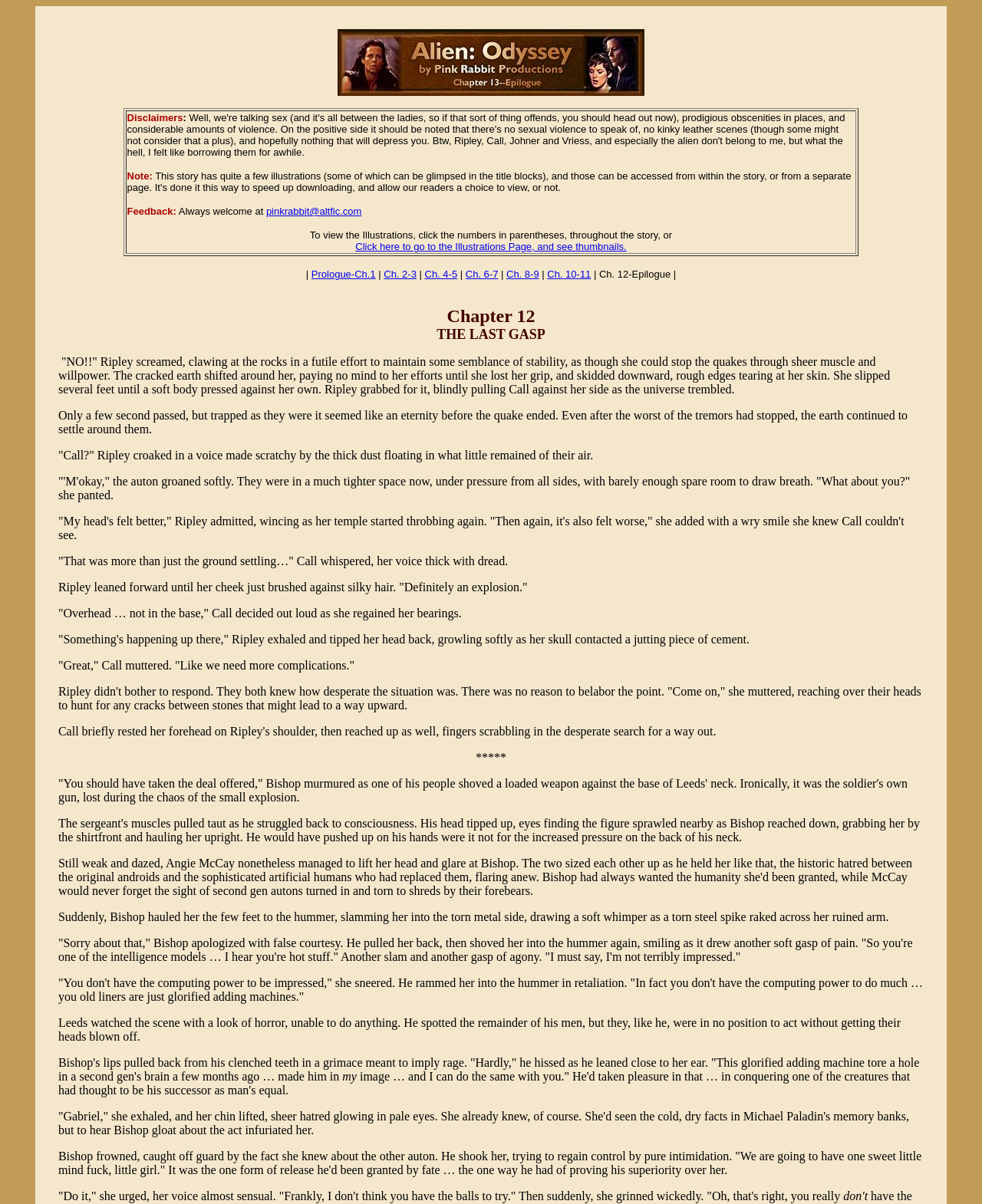Determine the bounding box coordinates of the clickable area required to perform the following instruction: "Click the link to view Prologue-Ch.1". The coordinates should be represented as four float numbers between 0 and 1: [left, top, right, bottom].

[0.317, 0.223, 0.383, 0.232]